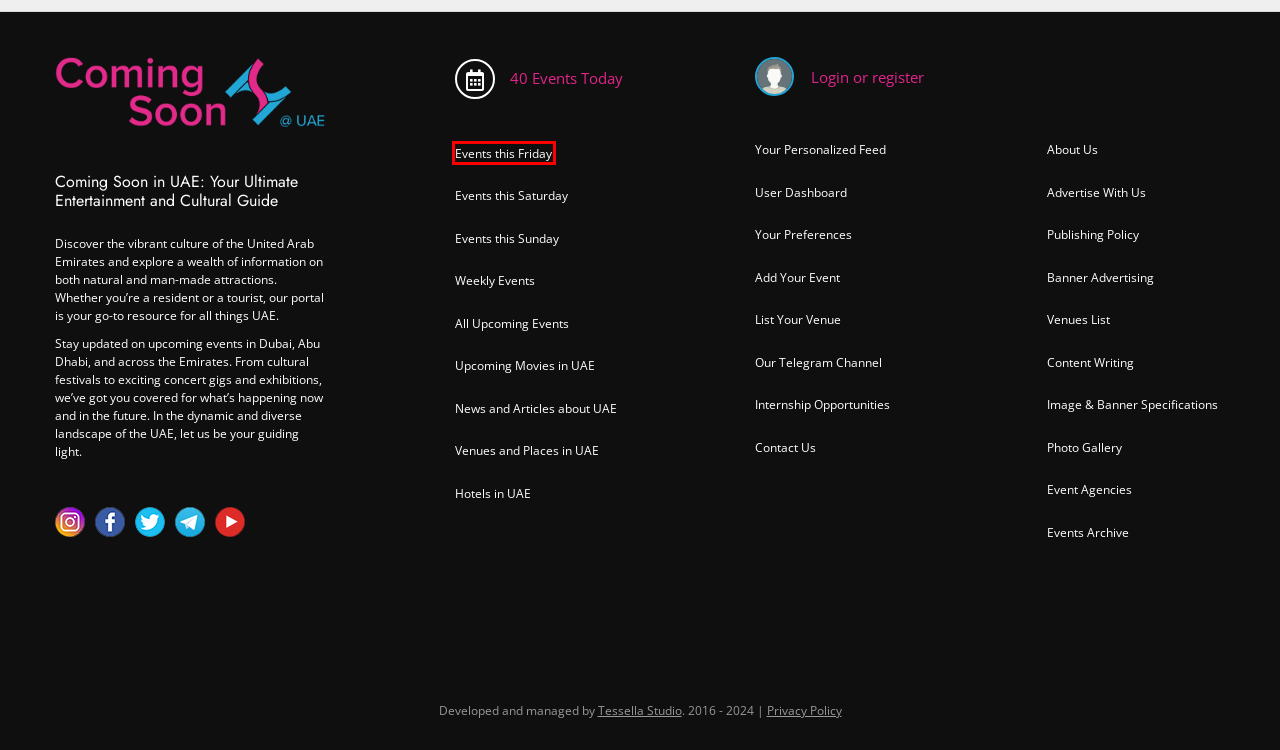Given a screenshot of a webpage with a red bounding box around a UI element, please identify the most appropriate webpage description that matches the new webpage after you click on the element. Here are the candidates:
A. Image & Banner Specifications - Coming Soon in UAE
B. Content Writing - Coming Soon in UAE
C. Events in UAE on Friday - Coming Soon in UAE
D. Photo Gallery - Coming Soon in UAE
E. Banner Advertising - Coming Soon in UAE
F. About Us - Coming Soon in UAE
G. Events in UAE on Saturday - Coming Soon in UAE
H. Coming Soon in UAE Telegram Channel

C